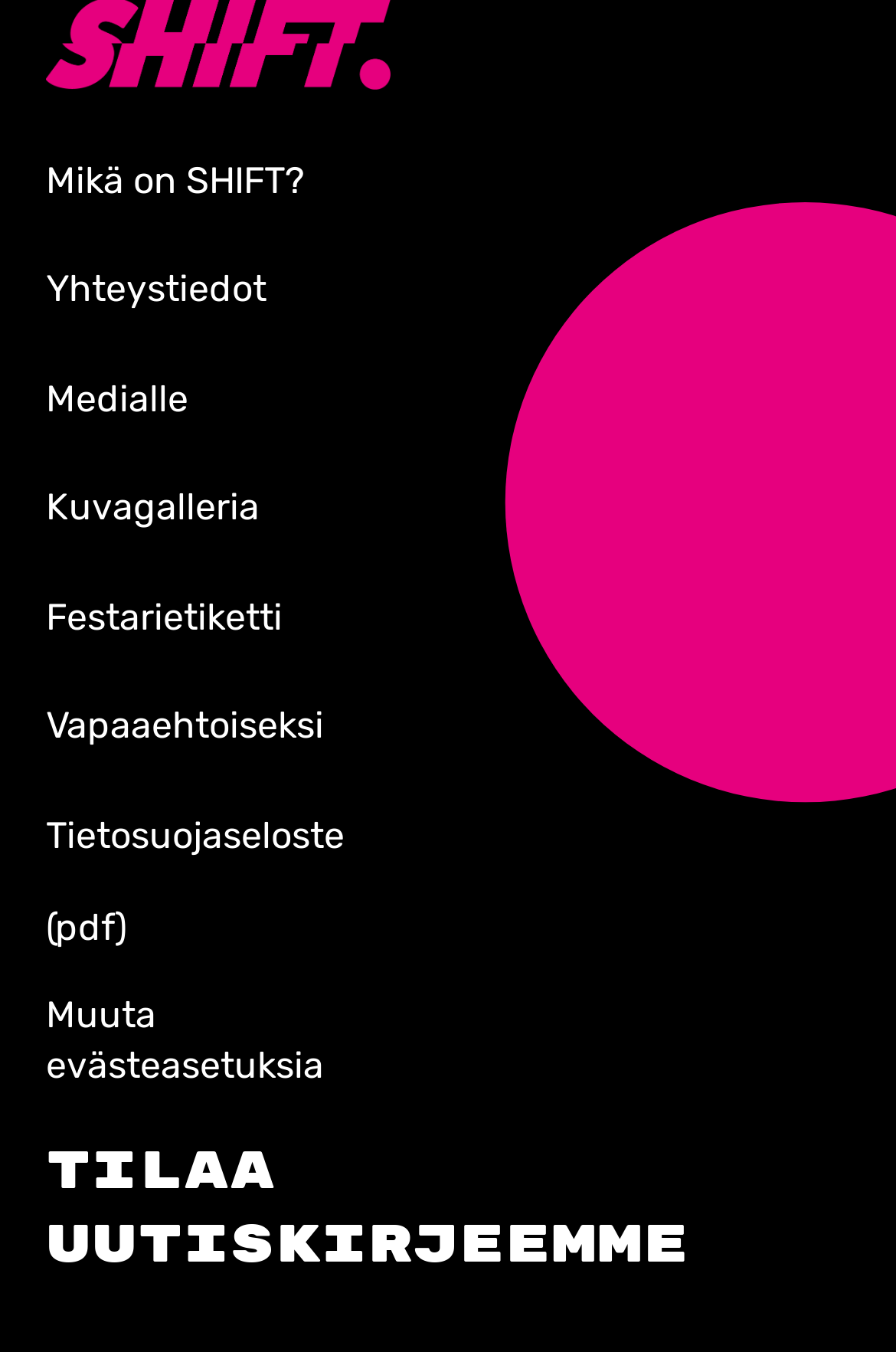Identify the bounding box coordinates of the section to be clicked to complete the task described by the following instruction: "Learn about SHIFT". The coordinates should be four float numbers between 0 and 1, formatted as [left, top, right, bottom].

[0.051, 0.117, 0.341, 0.15]